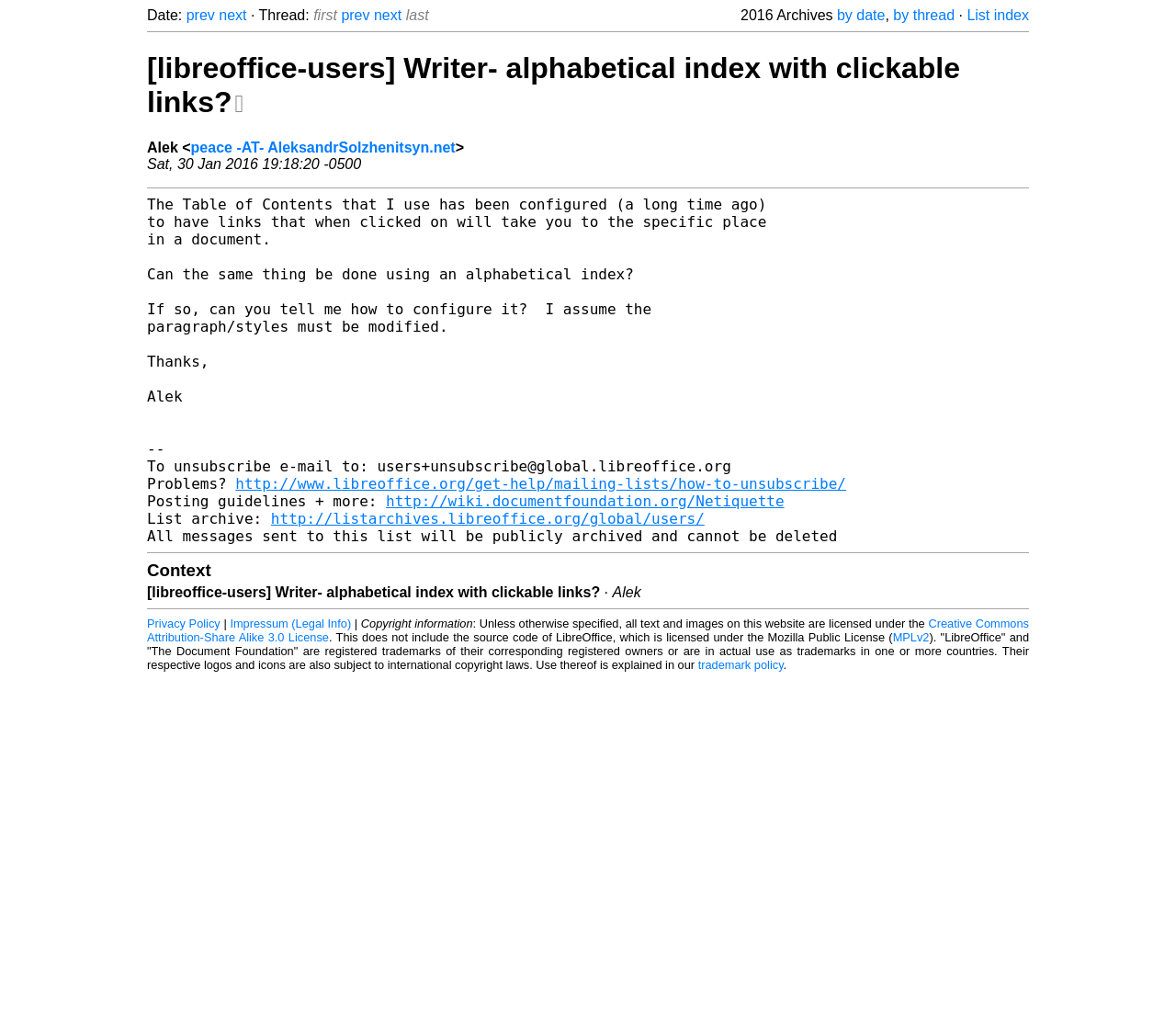Please determine the bounding box coordinates of the element's region to click for the following instruction: "Go to the list index".

[0.822, 0.007, 0.875, 0.023]